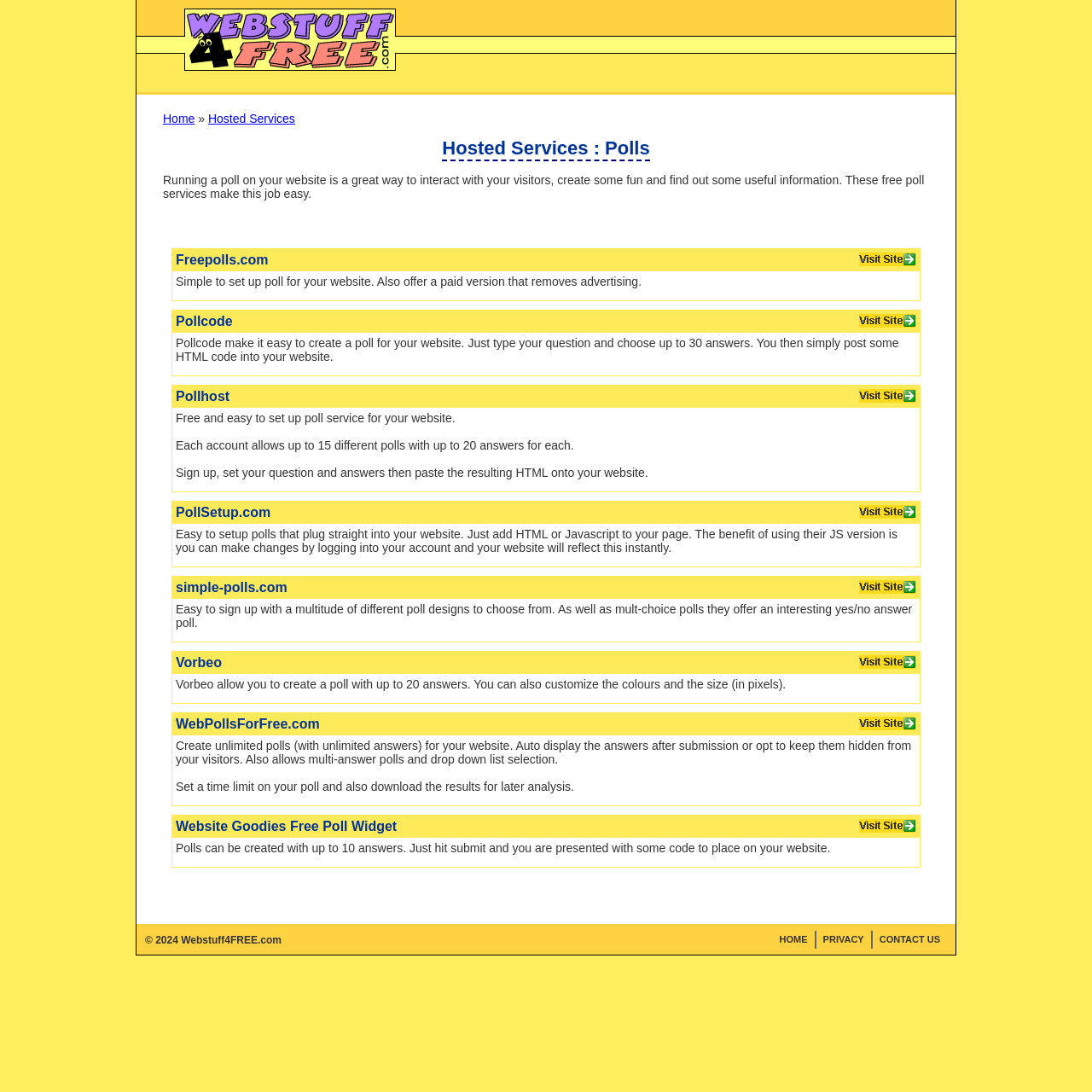Predict the bounding box coordinates of the area that should be clicked to accomplish the following instruction: "Visit Freepolls.com". The bounding box coordinates should consist of four float numbers between 0 and 1, i.e., [left, top, right, bottom].

[0.161, 0.231, 0.246, 0.245]